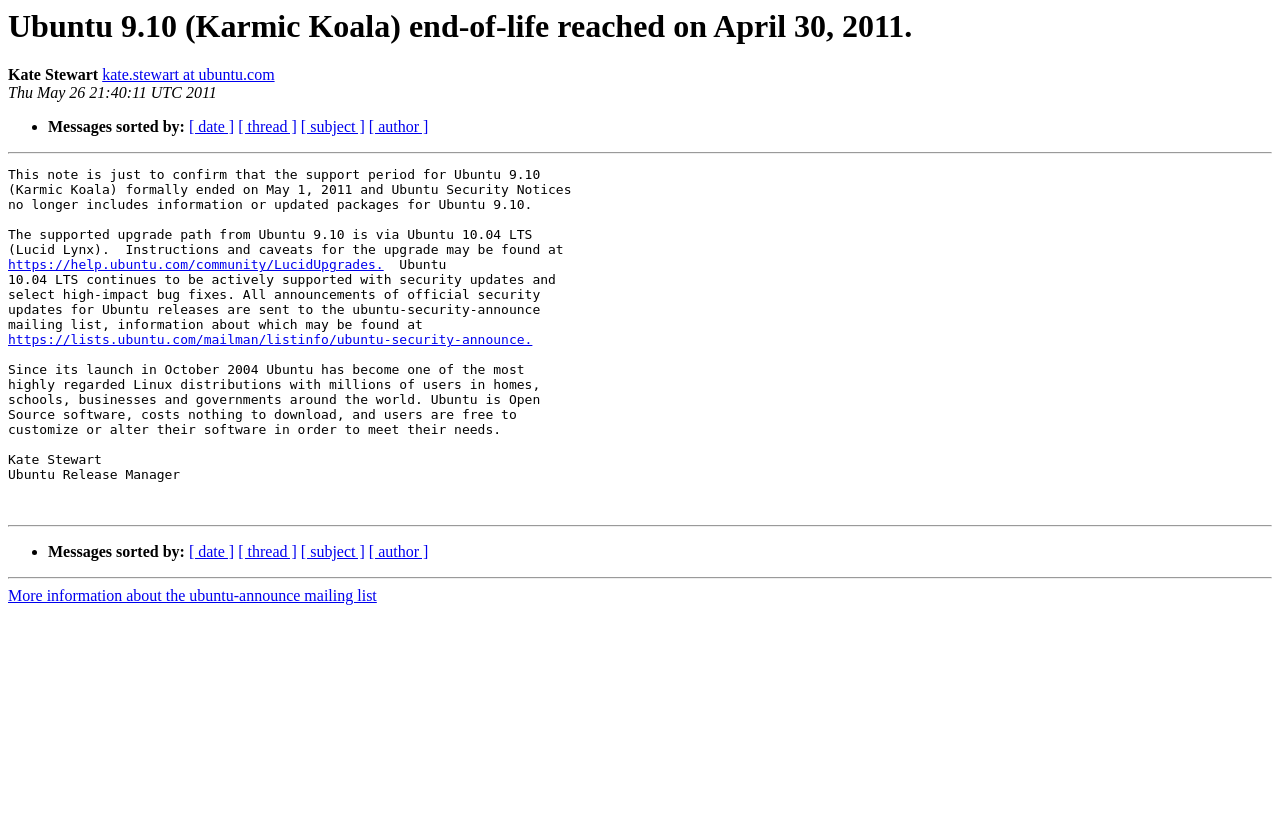What is the supported upgrade path from Ubuntu 9.10?
Provide a detailed and extensive answer to the question.

The webpage mentions 'The supported upgrade path from Ubuntu 9.10 is via Ubuntu 10.04 LTS
(Lucid Lynx).' which indicates that the supported upgrade path from Ubuntu 9.10 is Ubuntu 10.04 LTS.